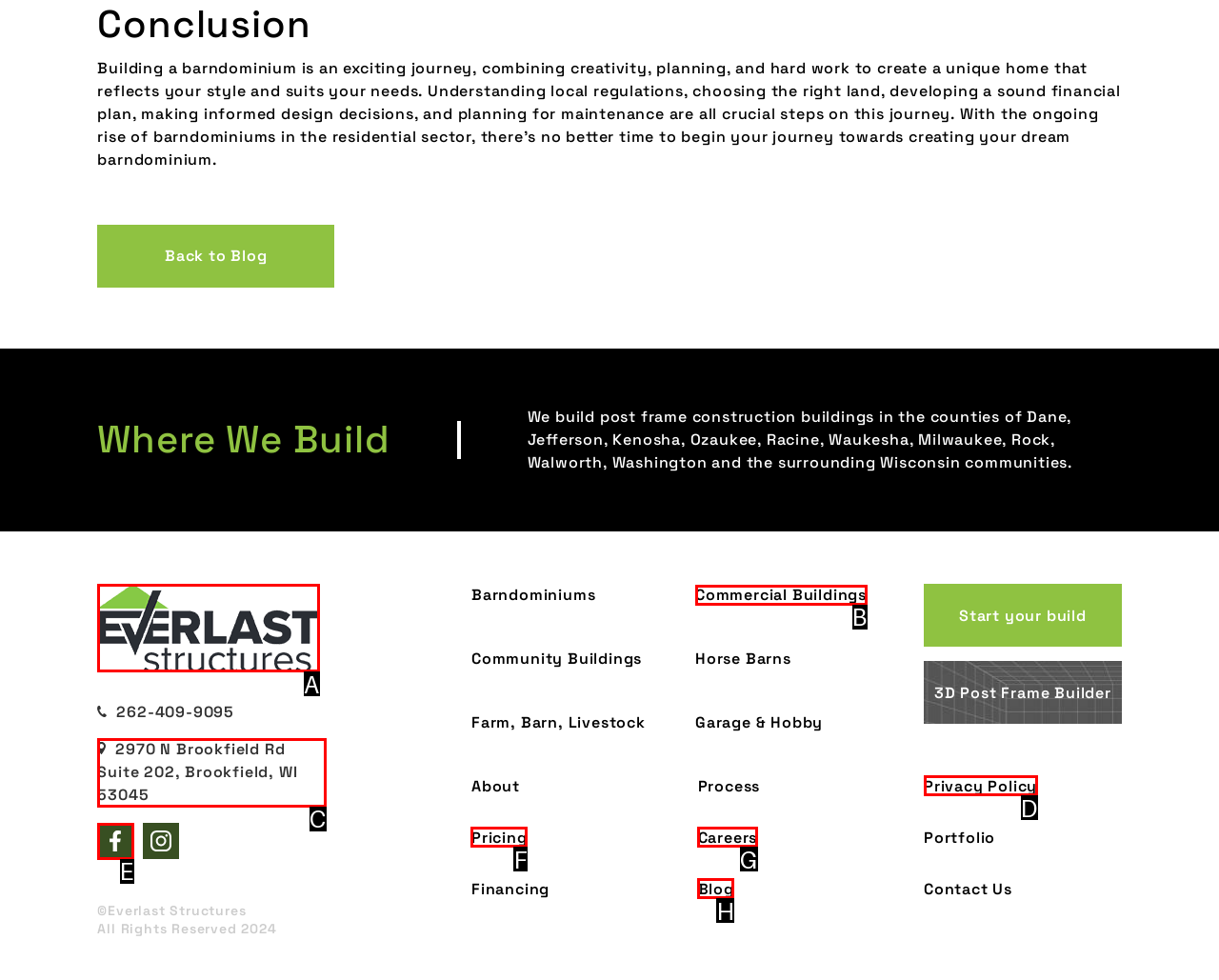Identify the letter of the correct UI element to fulfill the task: Go to 'Everlast Structures Home page' from the given options in the screenshot.

A